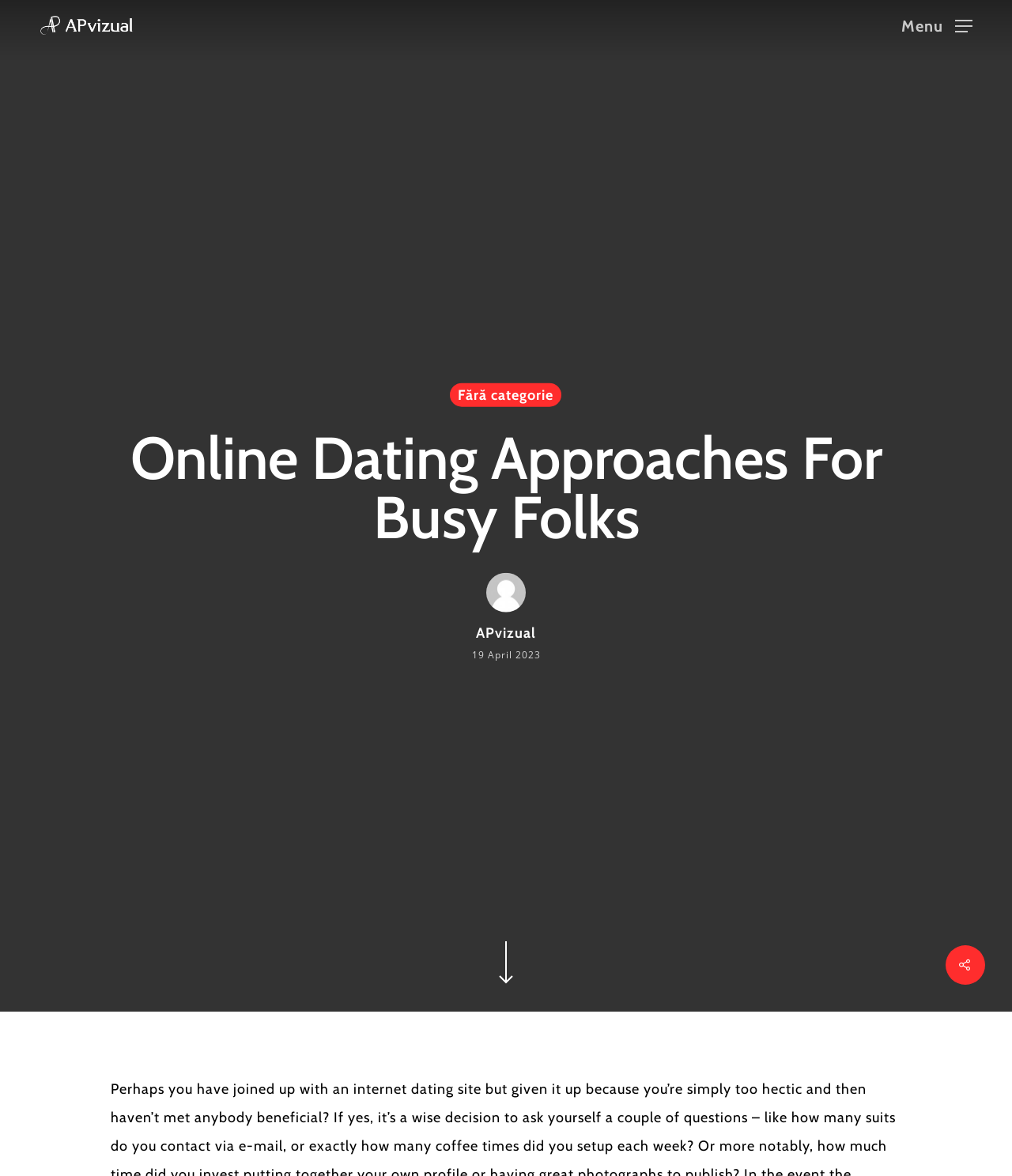Using the details from the image, please elaborate on the following question: What is the date of the article?

The date of the article can be found by looking at the text '19 April 2023' which is located below the main heading 'Online Dating Approaches For Busy Folks'.